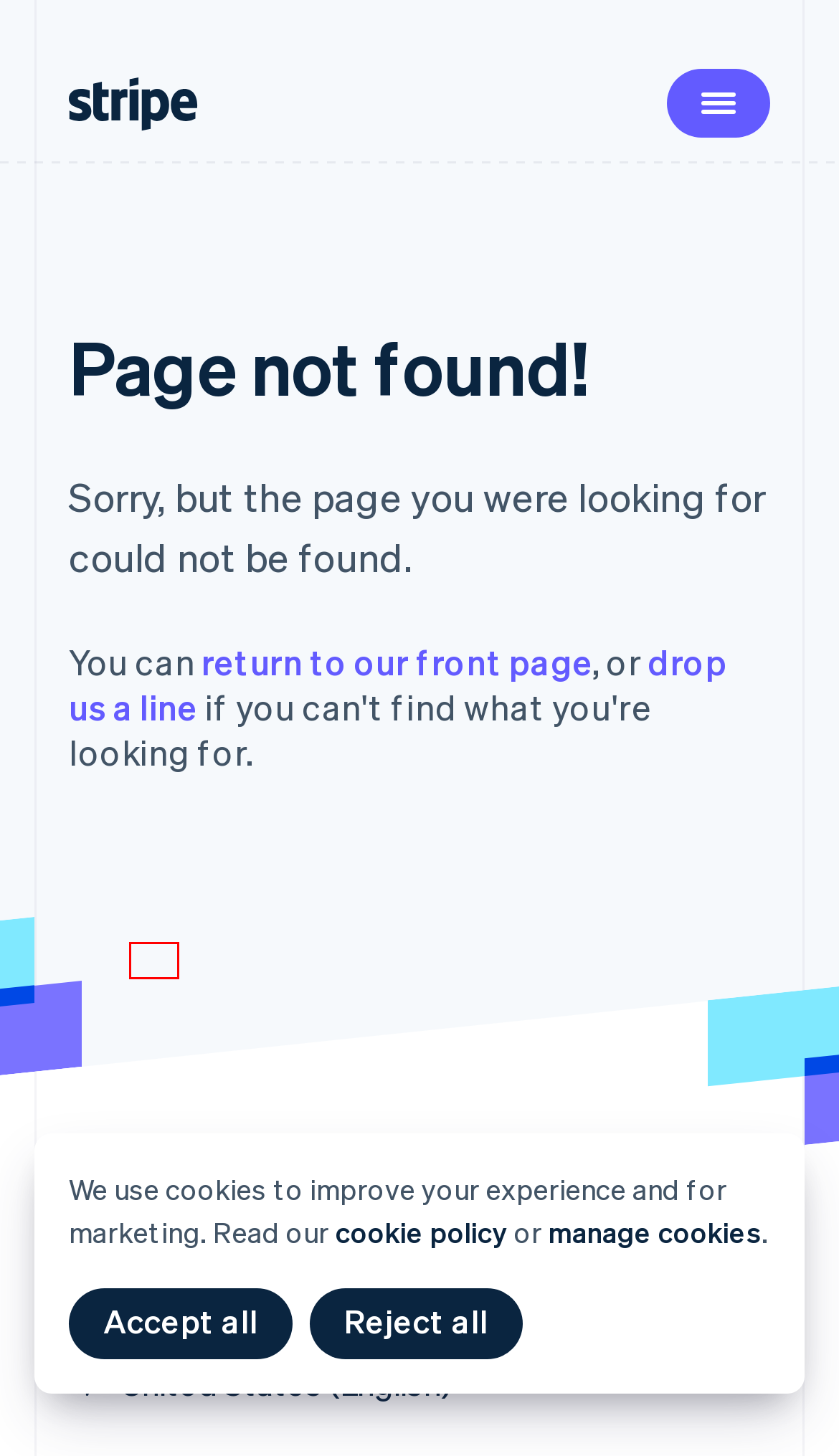Analyze the screenshot of a webpage featuring a red rectangle around an element. Pick the description that best fits the new webpage after interacting with the element inside the red bounding box. Here are the candidates:
A. Stripe Issuing | Virtual and Physical Card Issuing Platform
B. Stripe | インターネット向け金融インフラ
C. Stripe | โครงสร้างพื้นฐานด้านการเงินเพื่อเพิ่มรายรับของคุณ
D. Stripe: Help & Support
E. Stripe system status
F. Stripe | Financial Infrastructure for the Internet
G. Stripe | Financial Infrastructure to Grow Your Revenue
H. Stripe | Una infraestructura financiera para aumentar tus ingresos

C